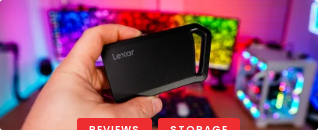What is the purpose of the buttons below the SSD?
Use the screenshot to answer the question with a single word or phrase.

Indicating product reviews and category